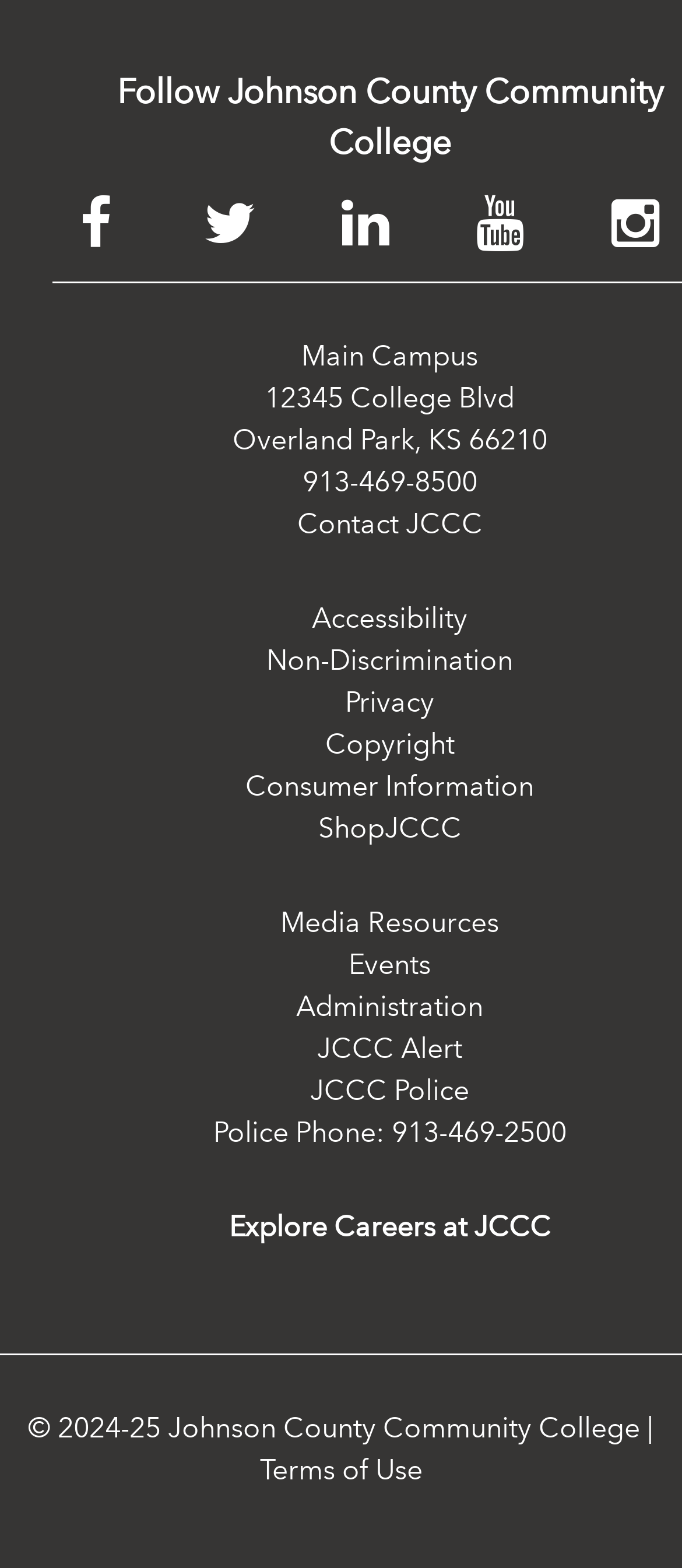Respond with a single word or short phrase to the following question: 
What is the copyright year of the website?

2024-25